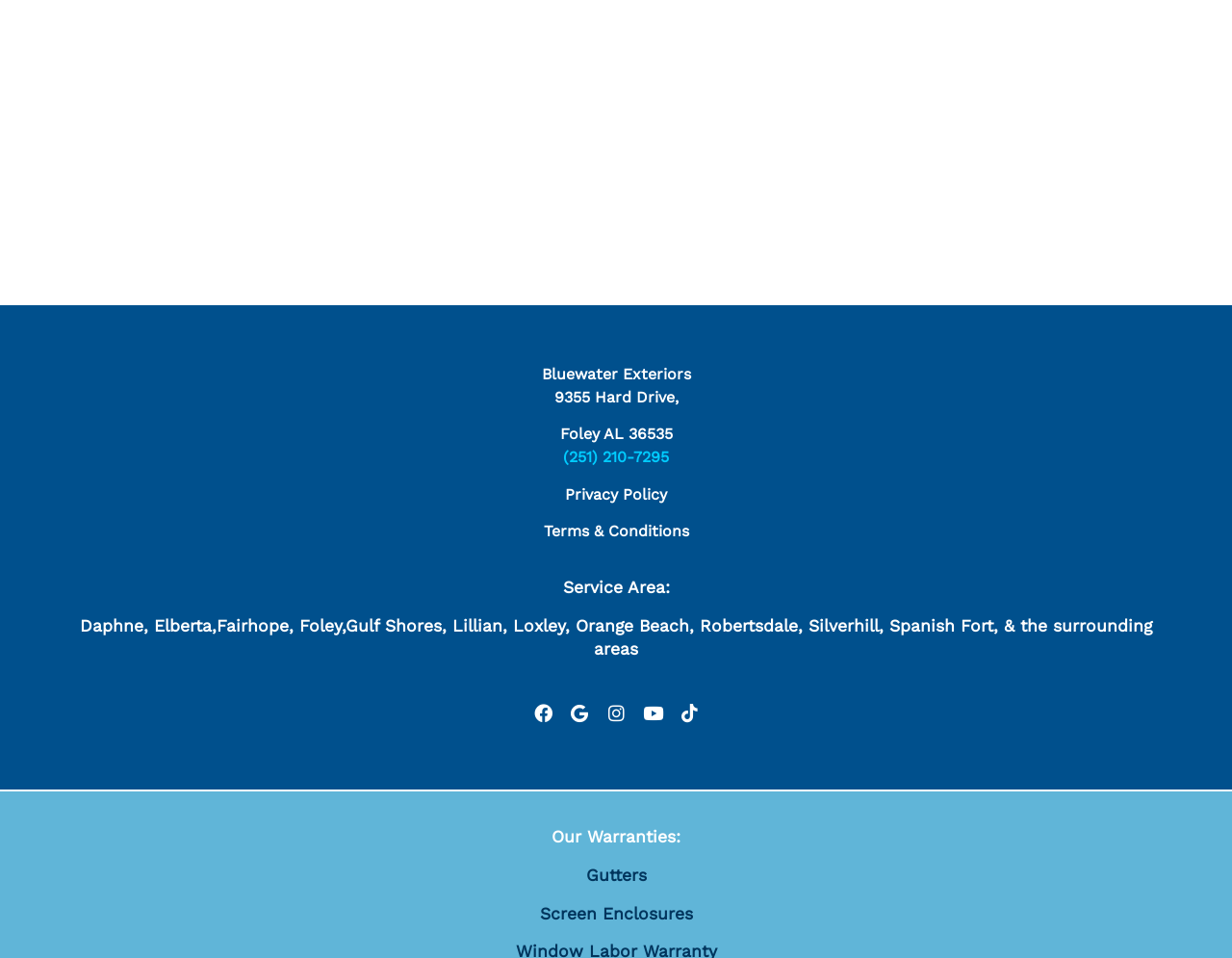Specify the bounding box coordinates of the area to click in order to follow the given instruction: "View the service area for Daphne."

[0.065, 0.643, 0.116, 0.663]